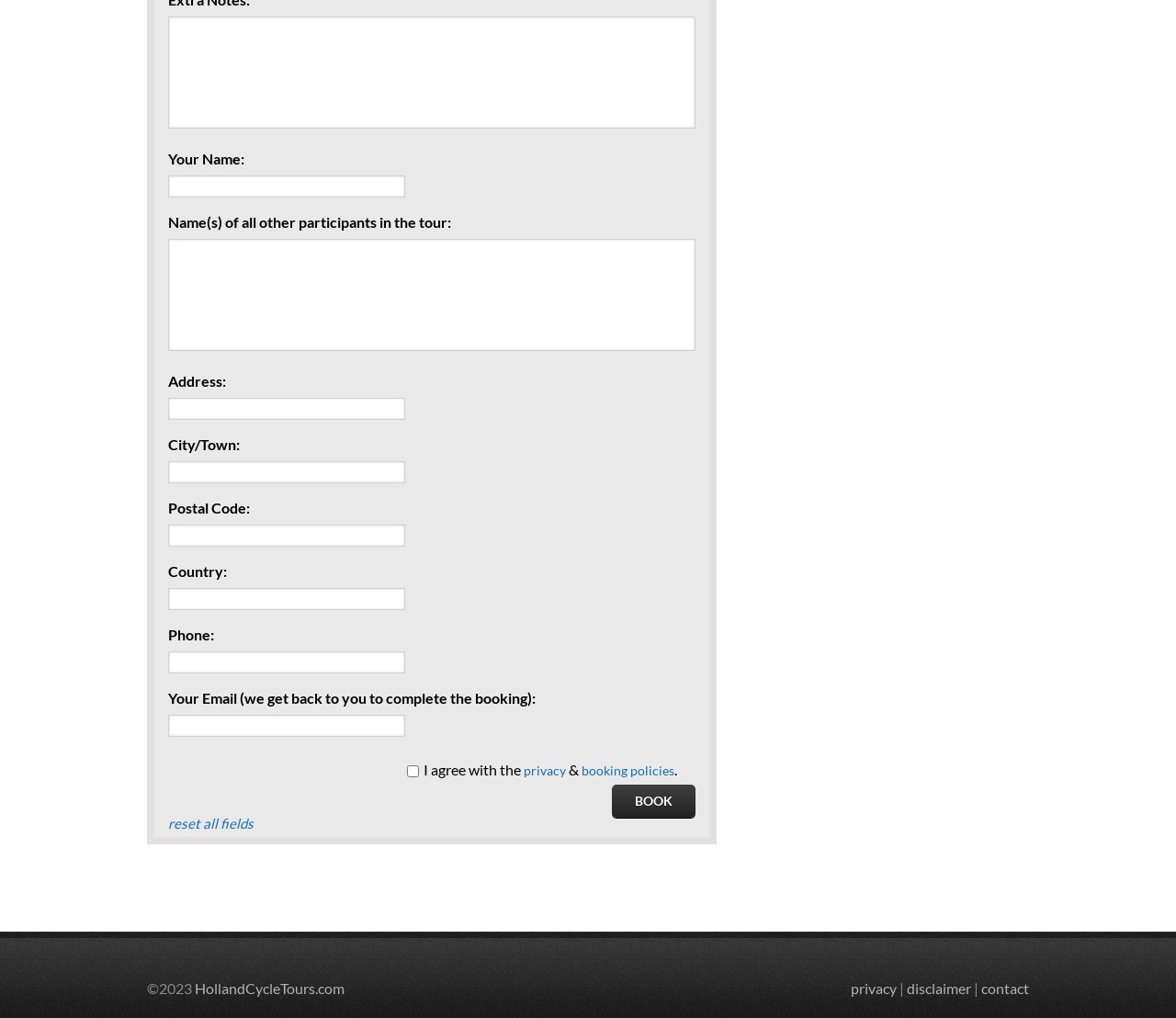Please answer the following question using a single word or phrase: 
What is the last field to fill in?

Your Email